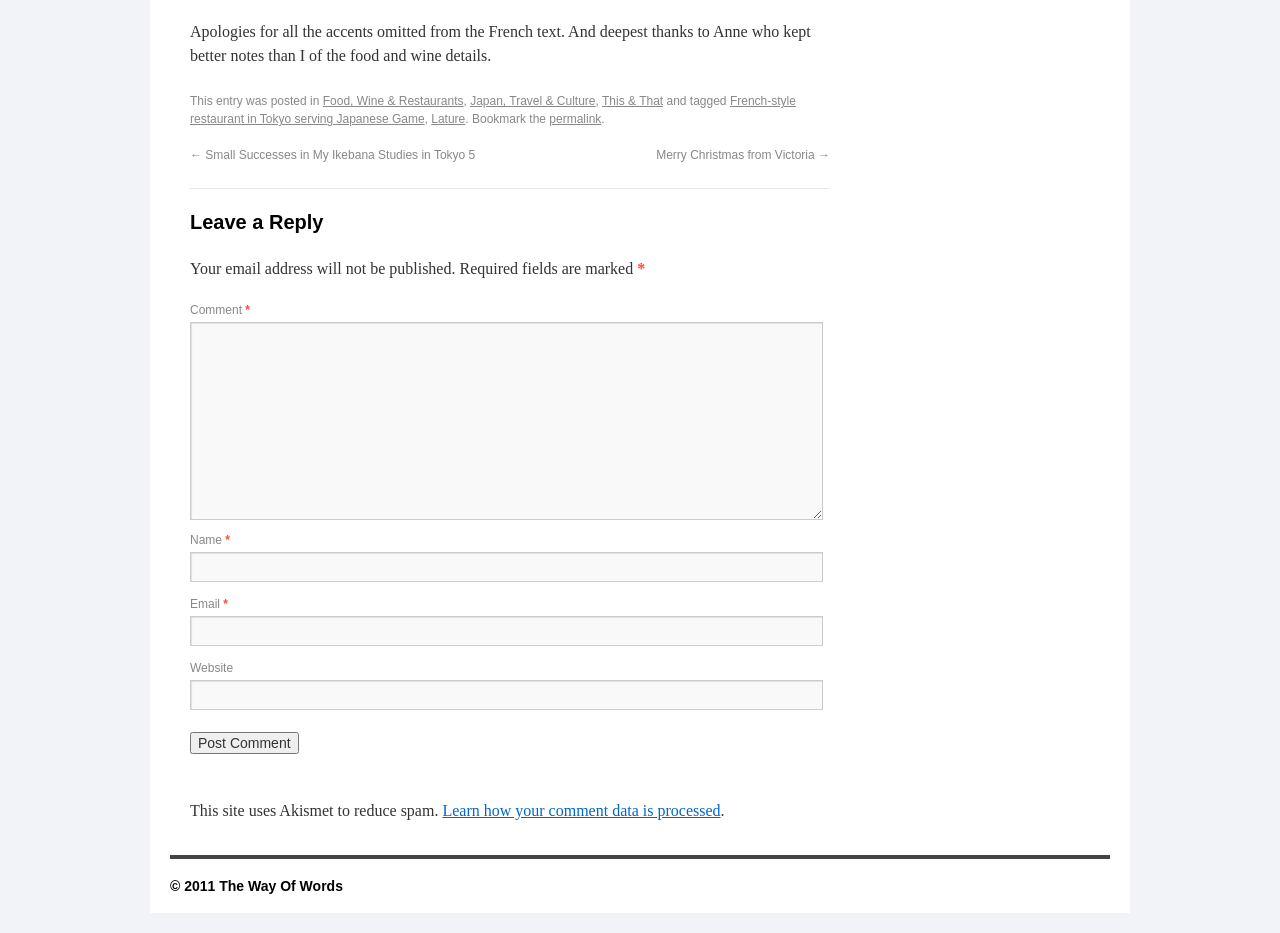Pinpoint the bounding box coordinates of the element to be clicked to execute the instruction: "Click on the link to view Food, Wine & Restaurants".

[0.252, 0.101, 0.362, 0.116]